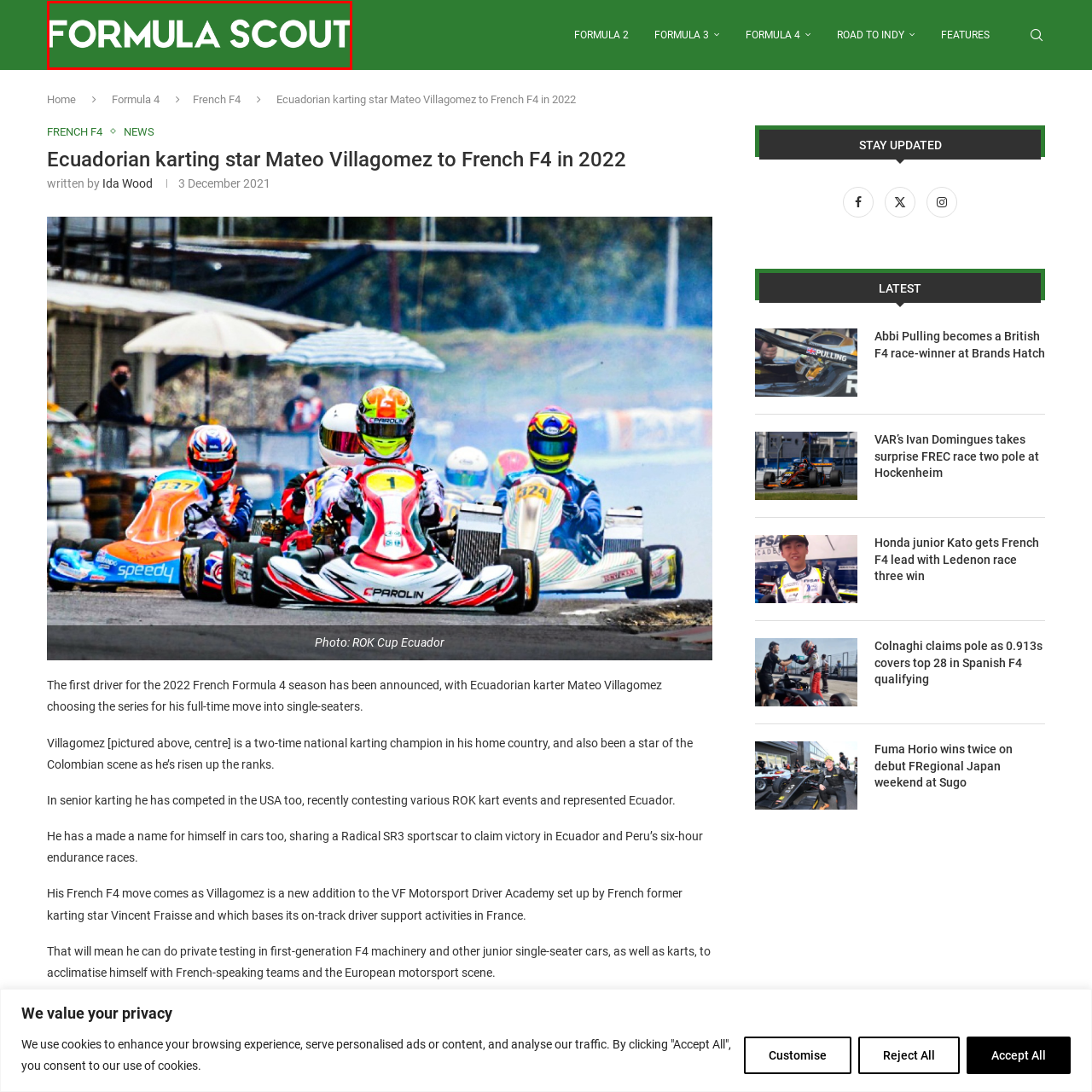Inspect the image outlined by the red box and answer the question using a single word or phrase:
What is the name of the platform?

Formula Scout